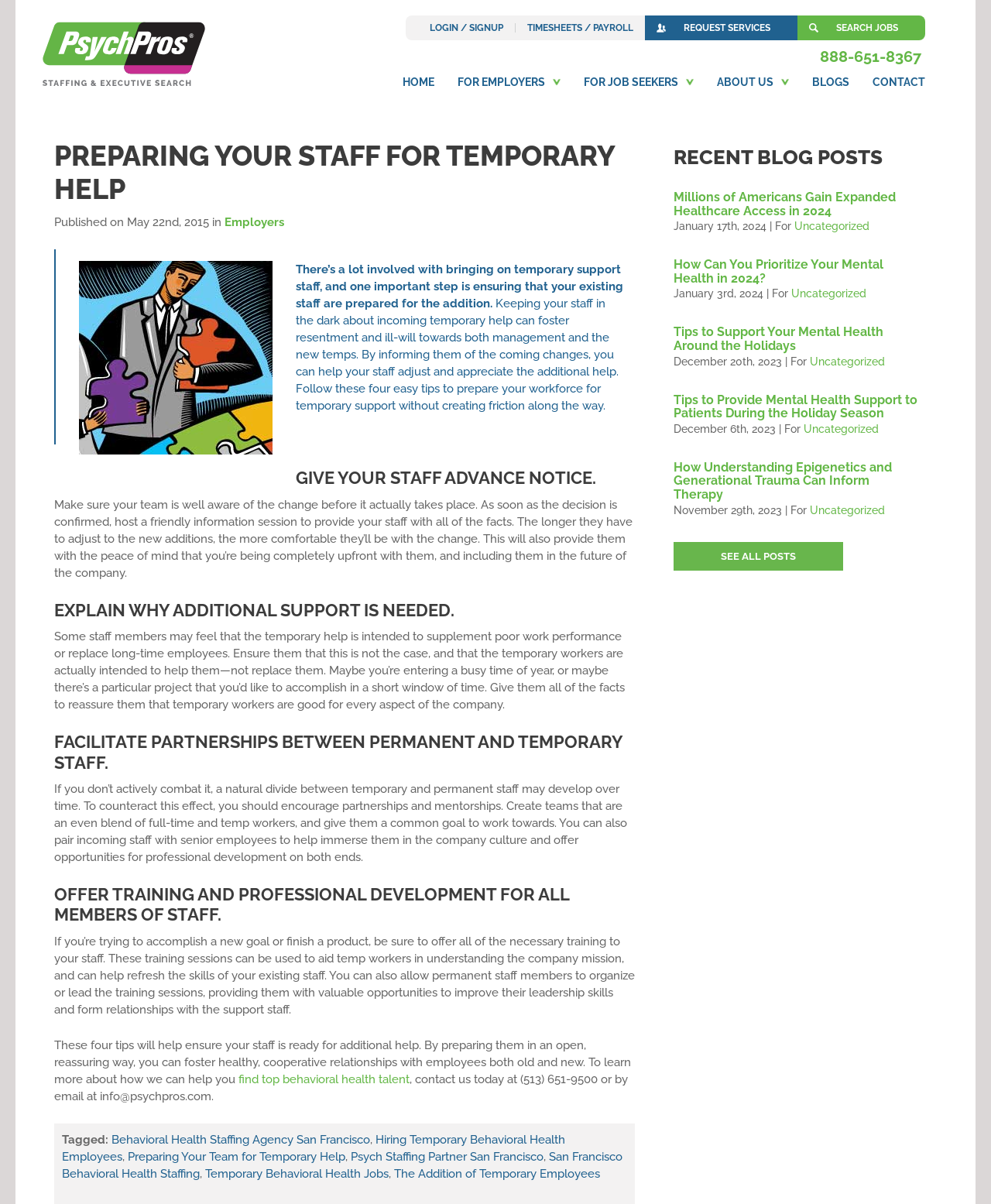Bounding box coordinates are specified in the format (top-left x, top-left y, bottom-right x, bottom-right y). All values are floating point numbers bounded between 0 and 1. Please provide the bounding box coordinate of the region this sentence describes: Uncategorized

[0.811, 0.351, 0.887, 0.362]